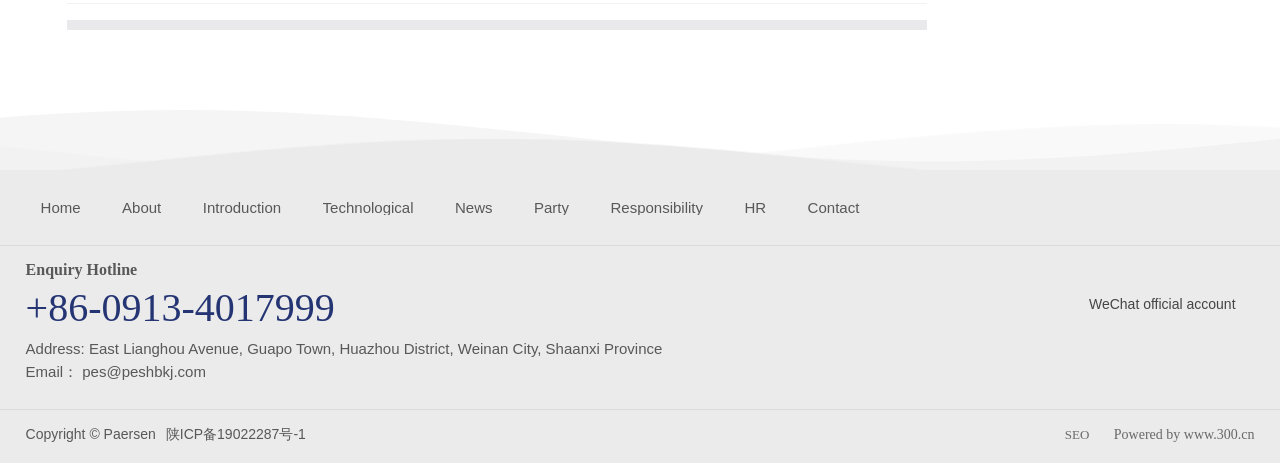What is the name of the official account?
Refer to the image and provide a one-word or short phrase answer.

WeChat